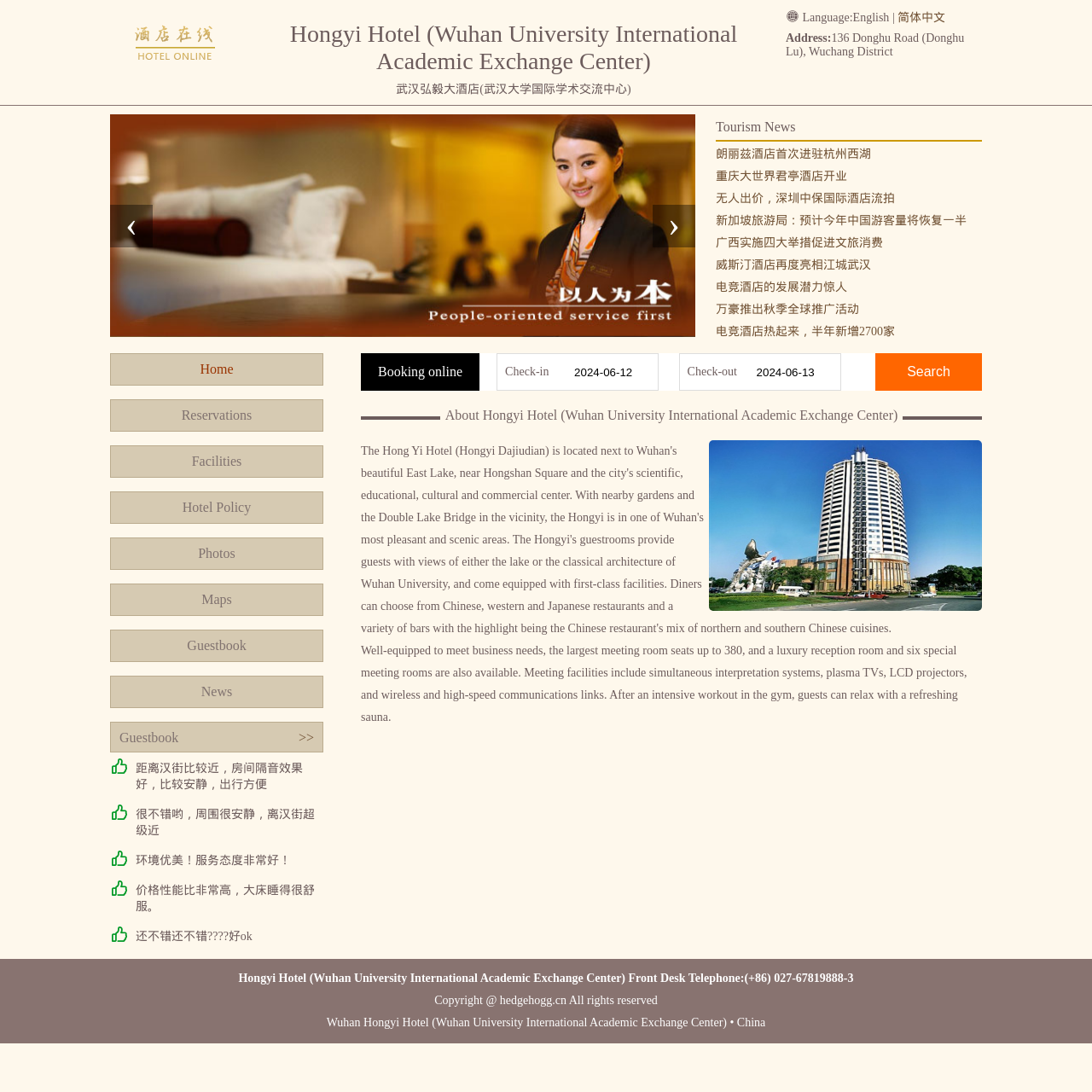What is the purpose of the 'Search' button?
Use the information from the screenshot to give a comprehensive response to the question.

I inferred the purpose of the 'Search' button by looking at its location on the webpage, which is next to the check-in and check-out dates, and also by considering the context of a hotel website. It is likely that the 'Search' button is used to search for available rooms based on the specified dates.